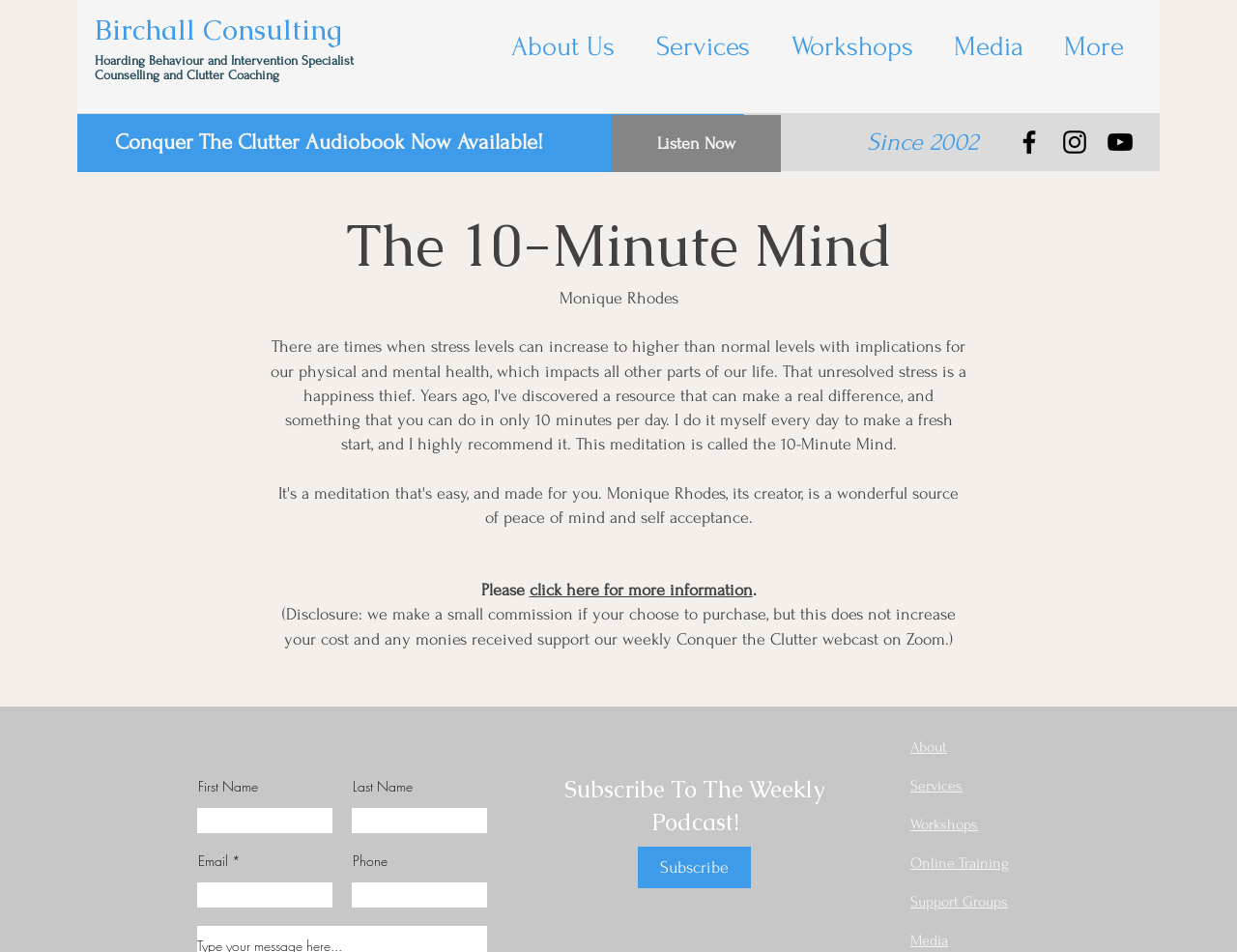Please determine the heading text of this webpage.

The 10-Minute Mind